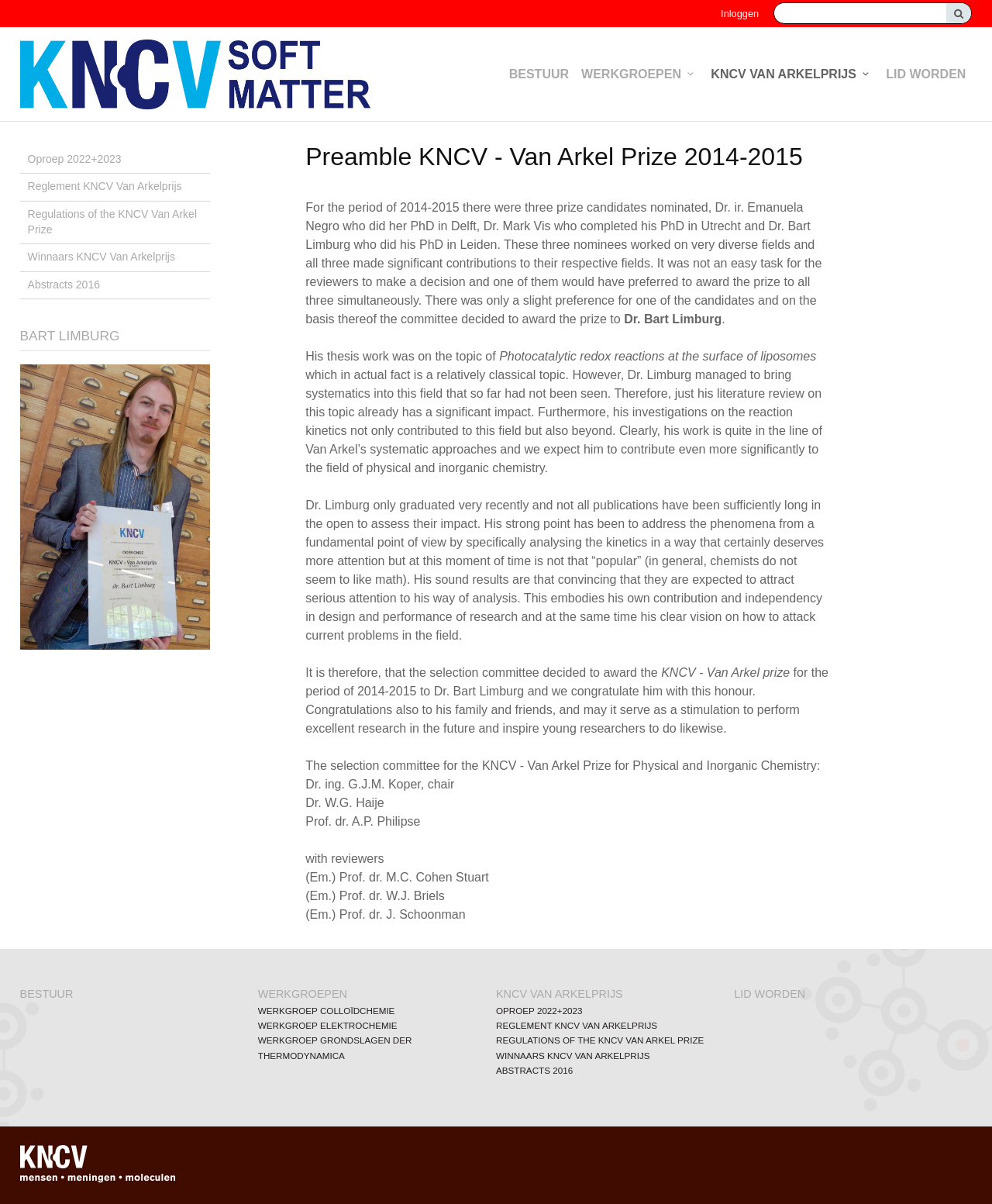Identify the bounding box coordinates of the area that should be clicked in order to complete the given instruction: "Search for something". The bounding box coordinates should be four float numbers between 0 and 1, i.e., [left, top, right, bottom].

[0.78, 0.004, 0.825, 0.015]